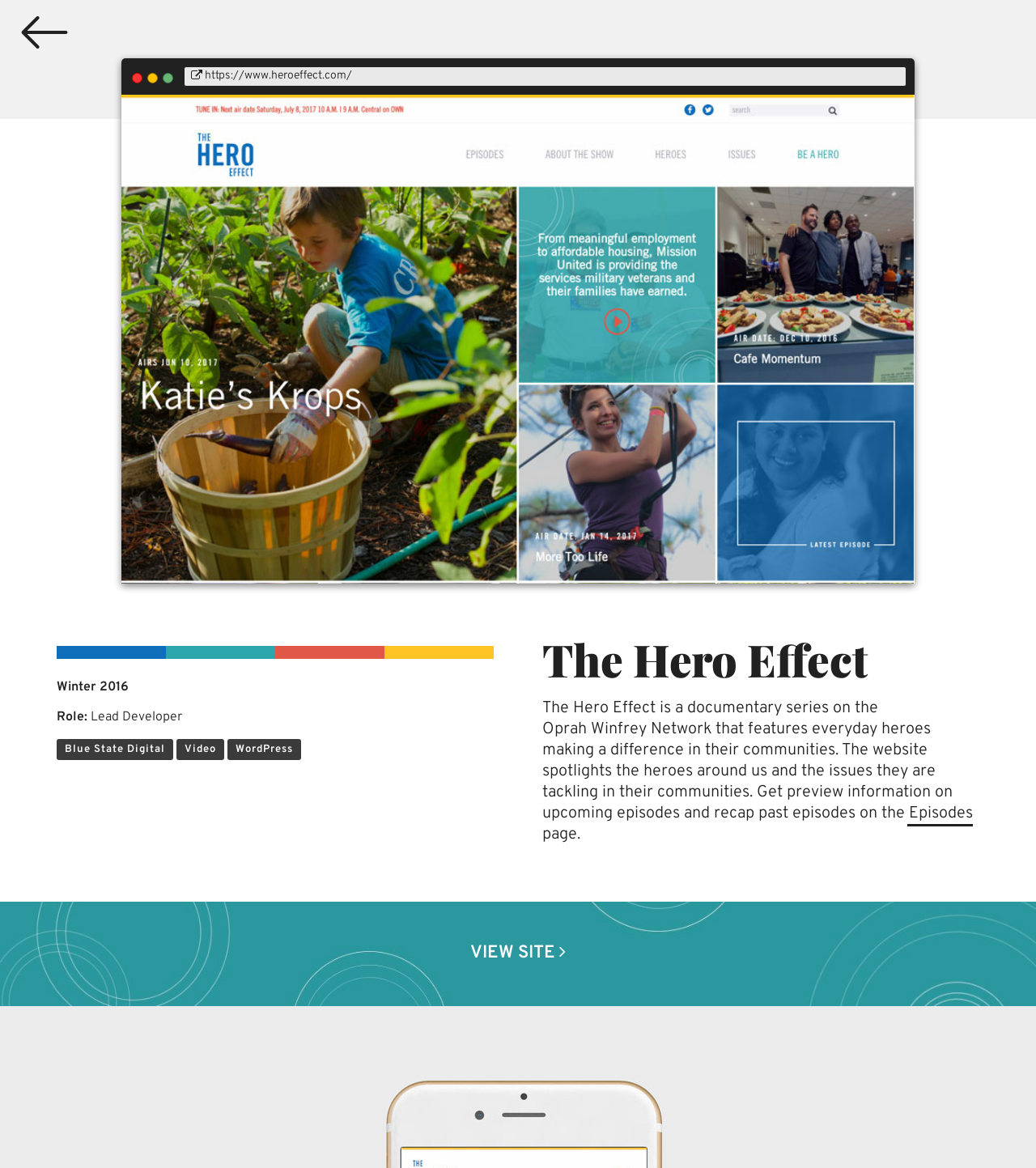Find the bounding box coordinates for the HTML element specified by: "https://www.heroeffect.com/".

[0.184, 0.059, 0.34, 0.071]